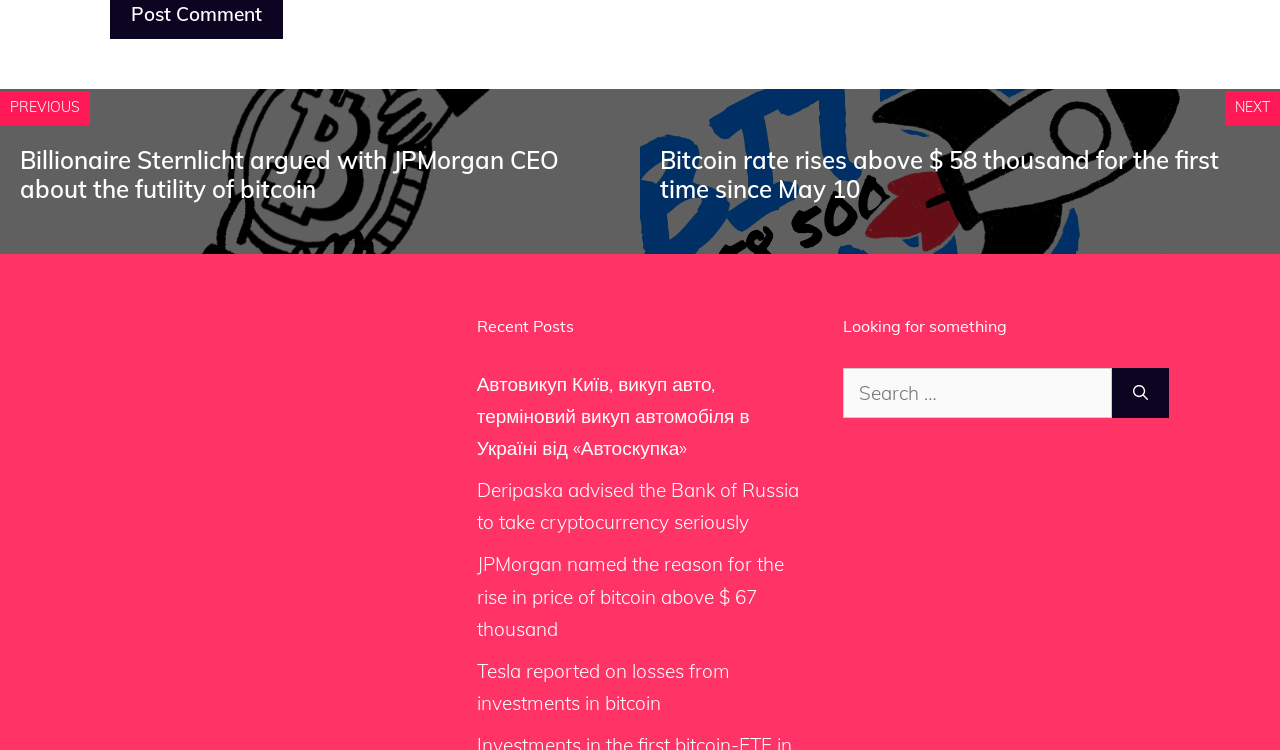Find the bounding box coordinates of the element to click in order to complete the given instruction: "Search for something."

[0.659, 0.49, 0.869, 0.558]